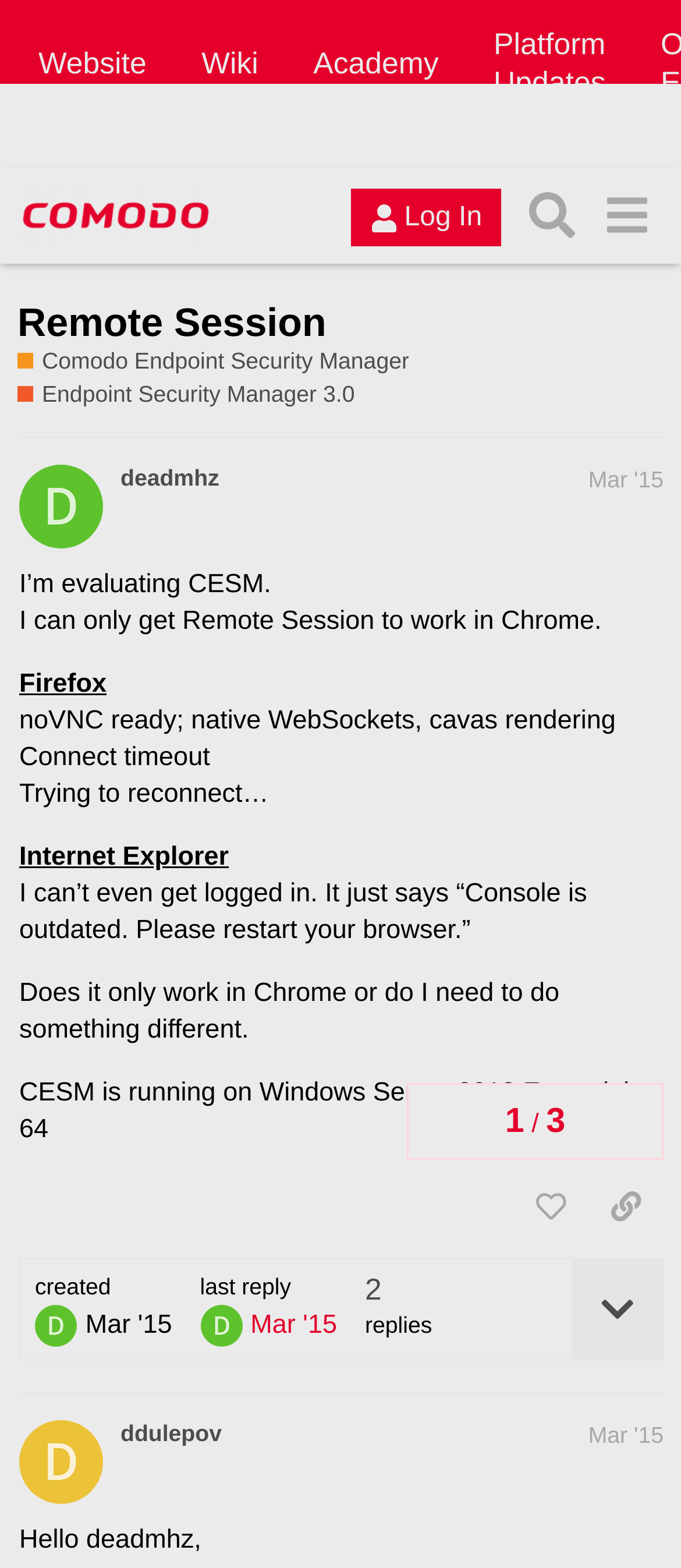Pinpoint the bounding box coordinates of the clickable area needed to execute the instruction: "Read the post by deadmhz". The coordinates should be specified as four float numbers between 0 and 1, i.e., [left, top, right, bottom].

[0.028, 0.278, 0.974, 0.888]